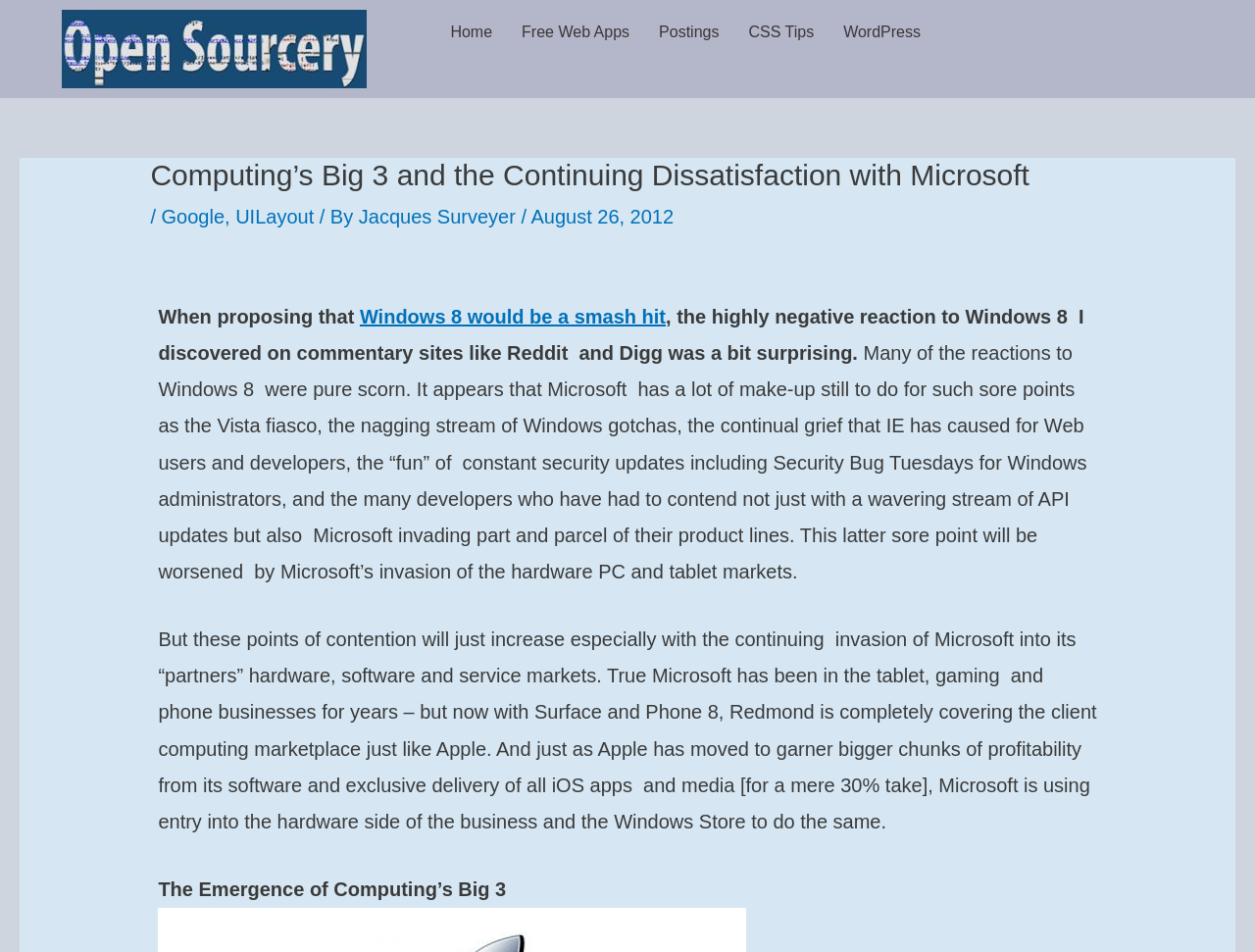Please find and generate the text of the main header of the webpage.

Computing’s Big 3 and the Continuing Dissatisfaction with Microsoft